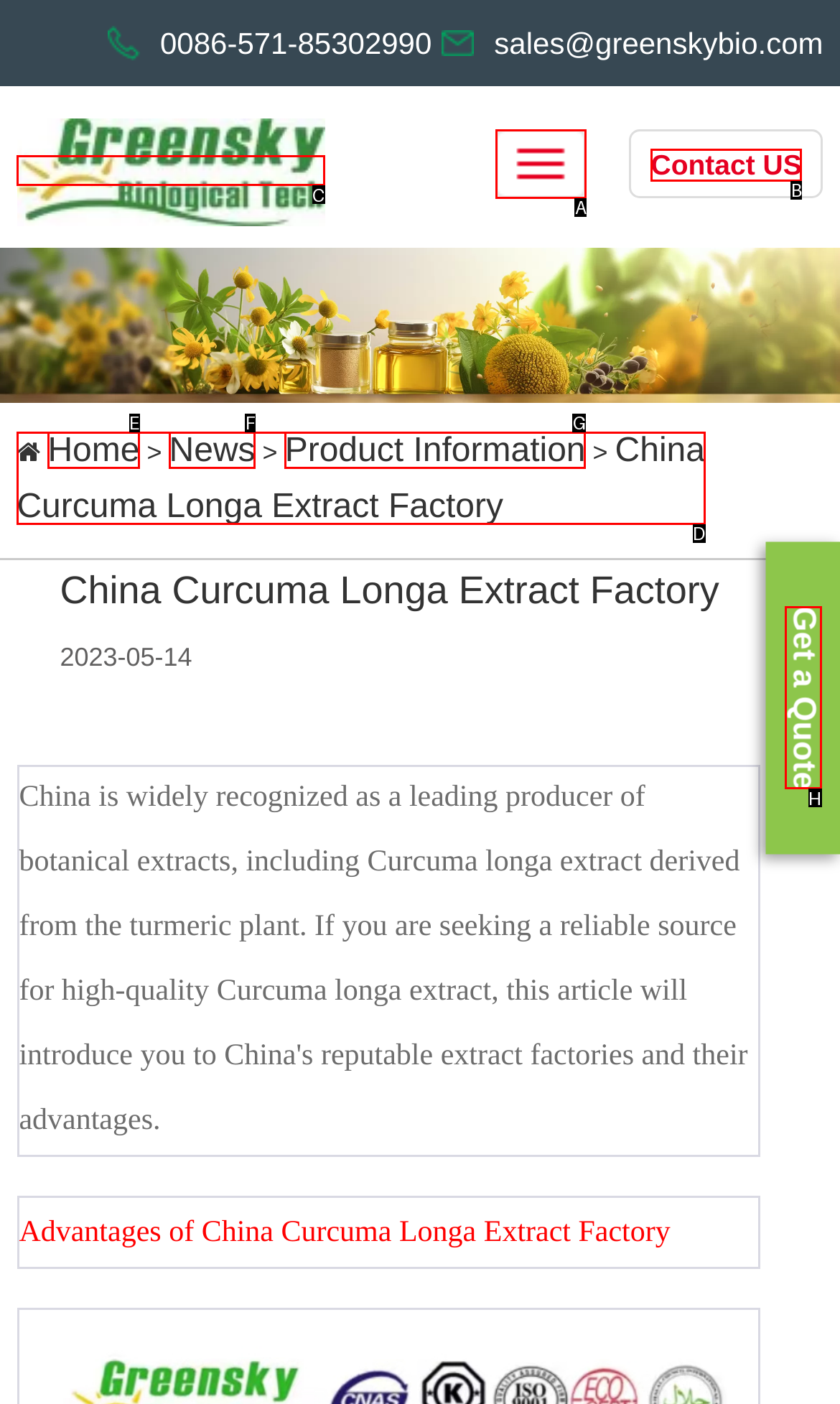Which HTML element should be clicked to complete the task: Click the 'Get a Quote' button? Answer with the letter of the corresponding option.

H